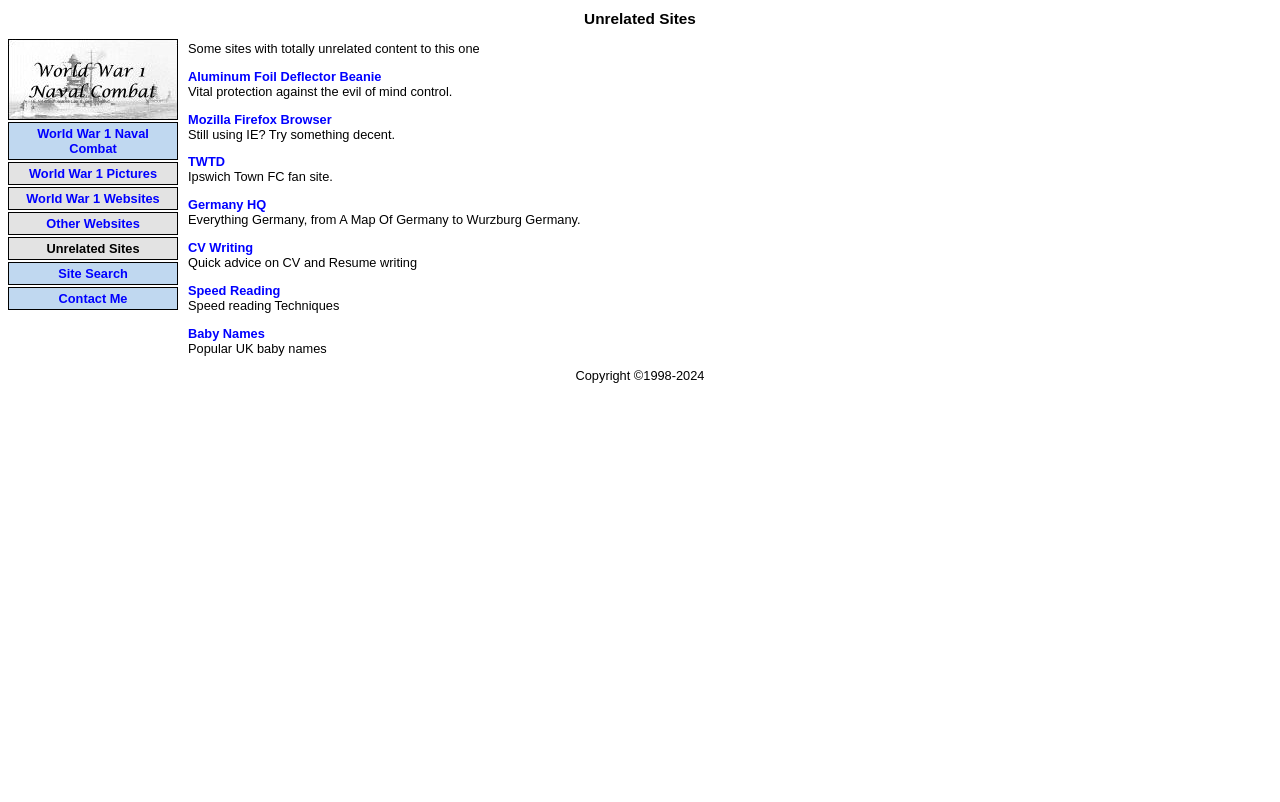Respond to the question below with a single word or phrase: What is the purpose of the Aluminum Foil Deflector Beanie?

Vital protection against mind control